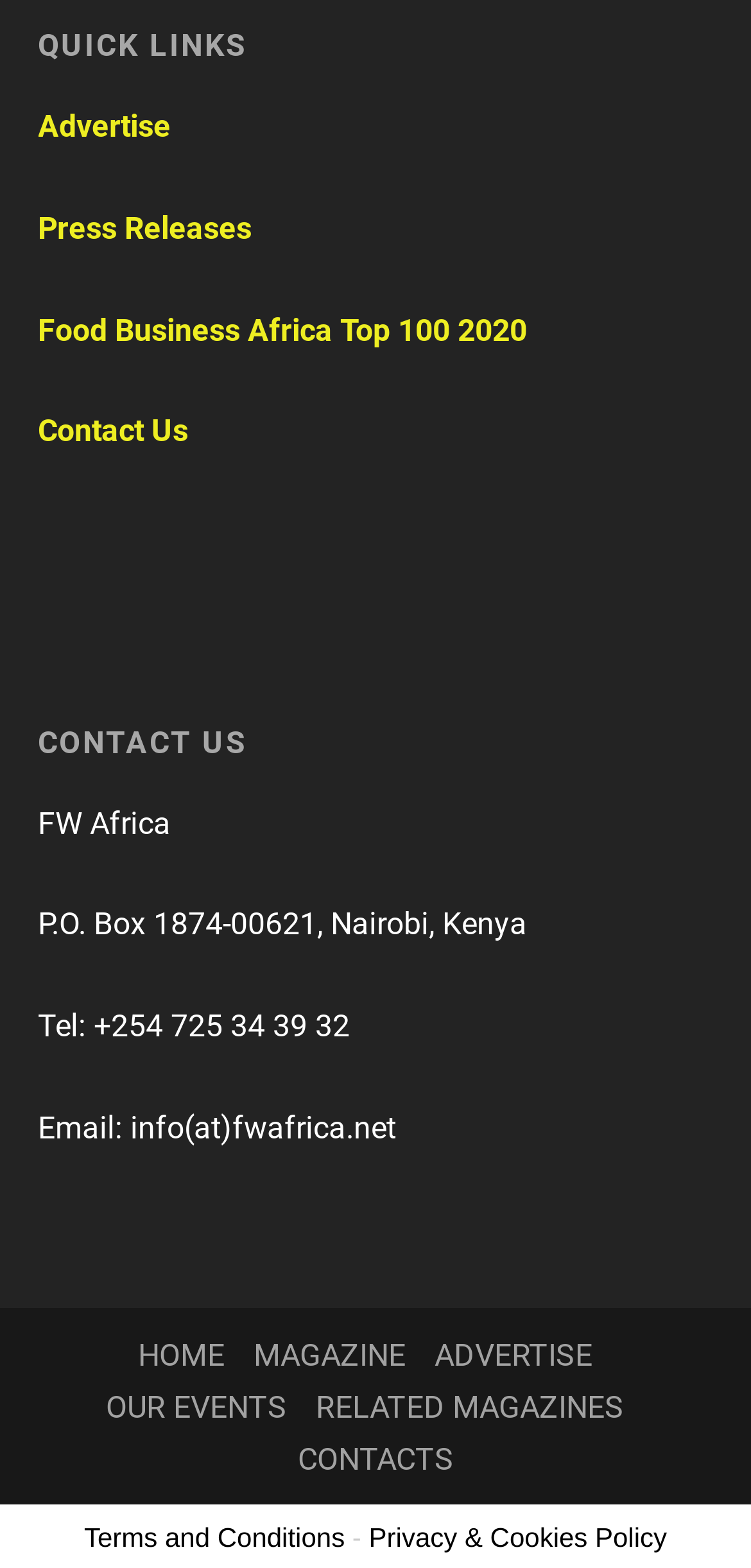What is the position of the HOME link?
Answer the question with as much detail as possible.

The position of the HOME link can be determined by looking at the bounding box coordinates [0.183, 0.852, 0.299, 0.876] of the link element with the text 'HOME'. Since the y1 coordinate is 0.852, which is near the bottom of the page, and the x1 coordinate is 0.183, which is near the left side of the page, the HOME link is located at the top-left of the page.